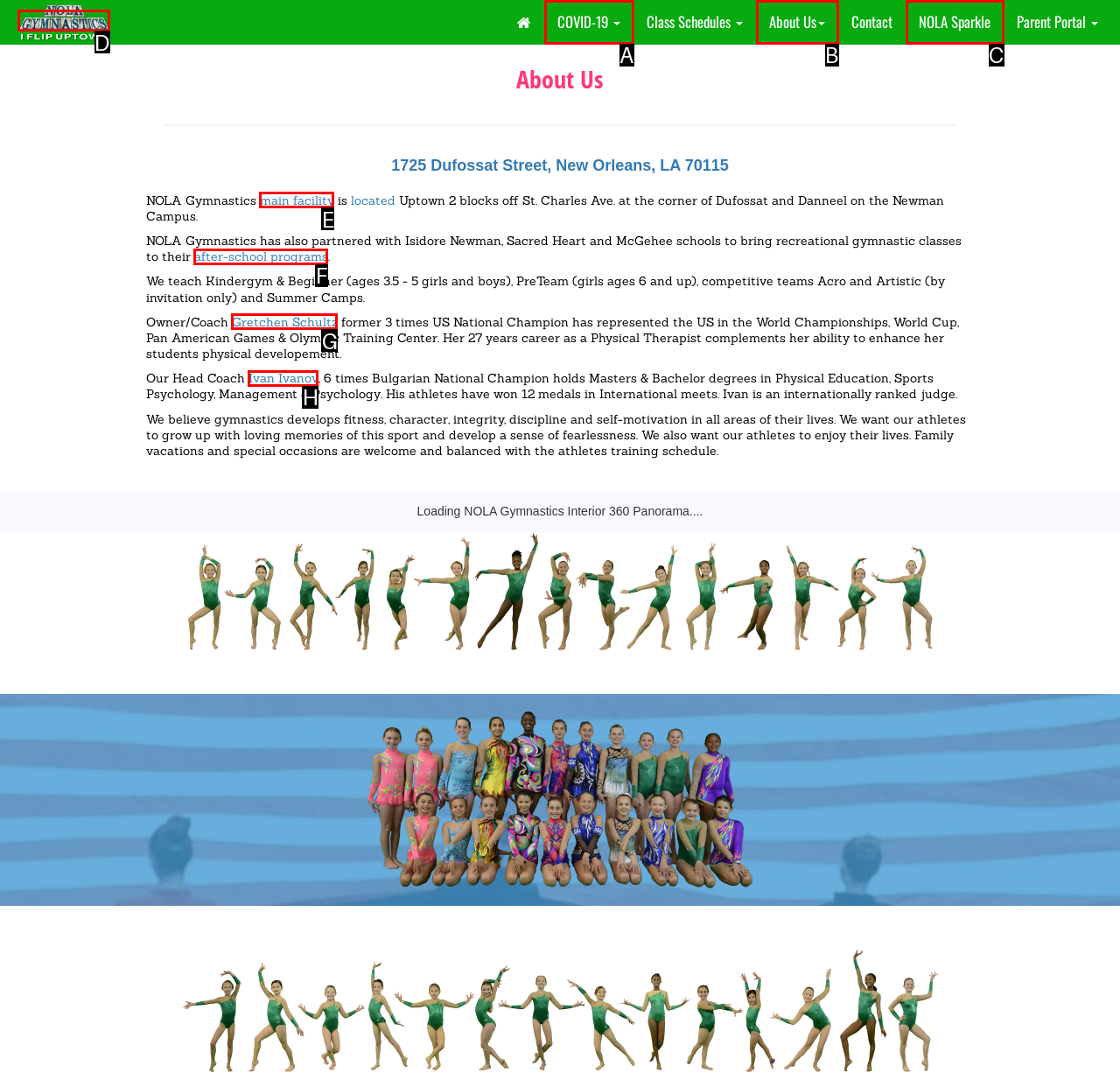Tell me which letter corresponds to the UI element that should be clicked to fulfill this instruction: Click on the NOLA Gymnastics link
Answer using the letter of the chosen option directly.

D